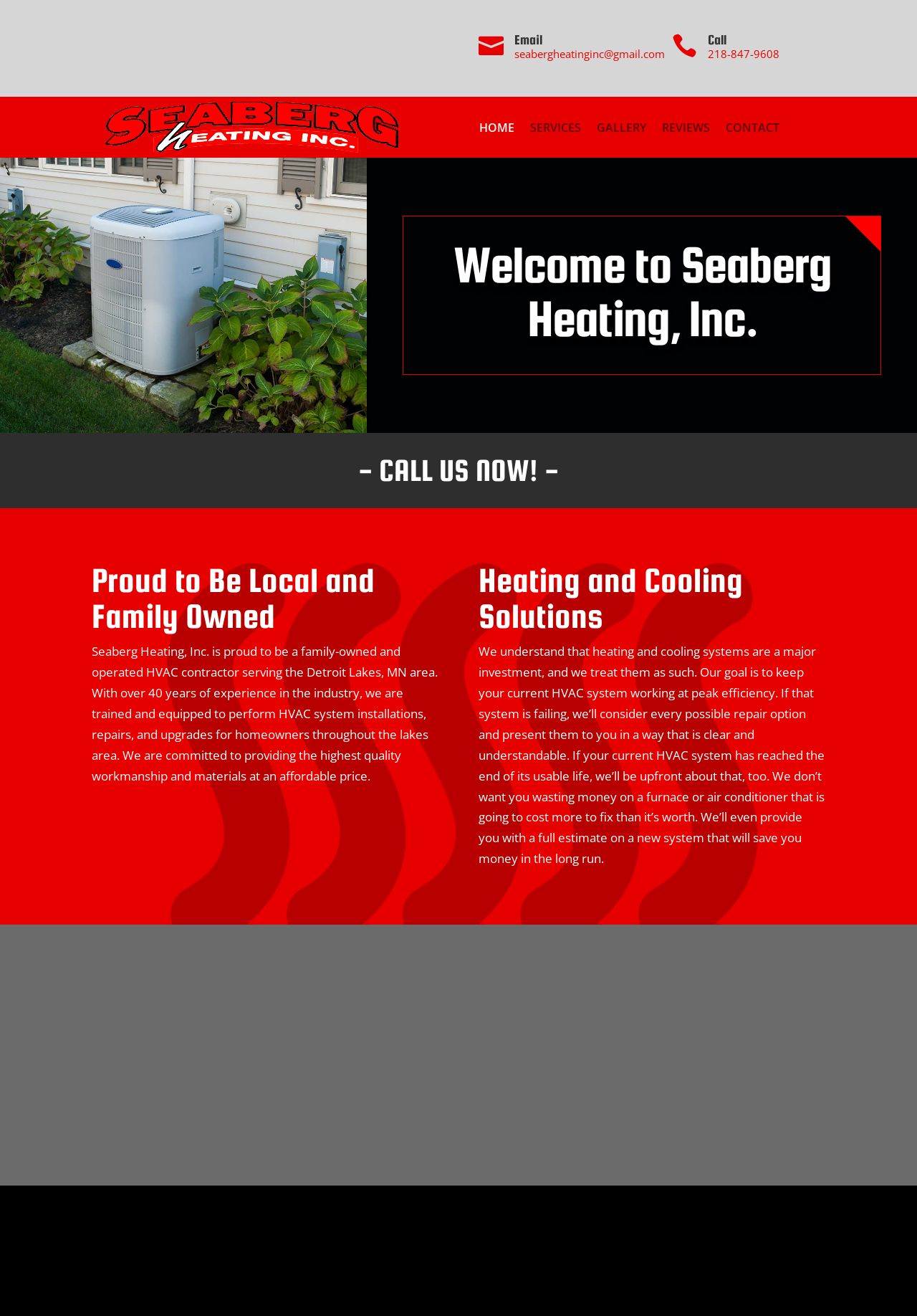Provide a short answer using a single word or phrase for the following question: 
What is the main service provided by Seaberg Heating, Inc.?

HVAC system installations, repairs, and upgrades